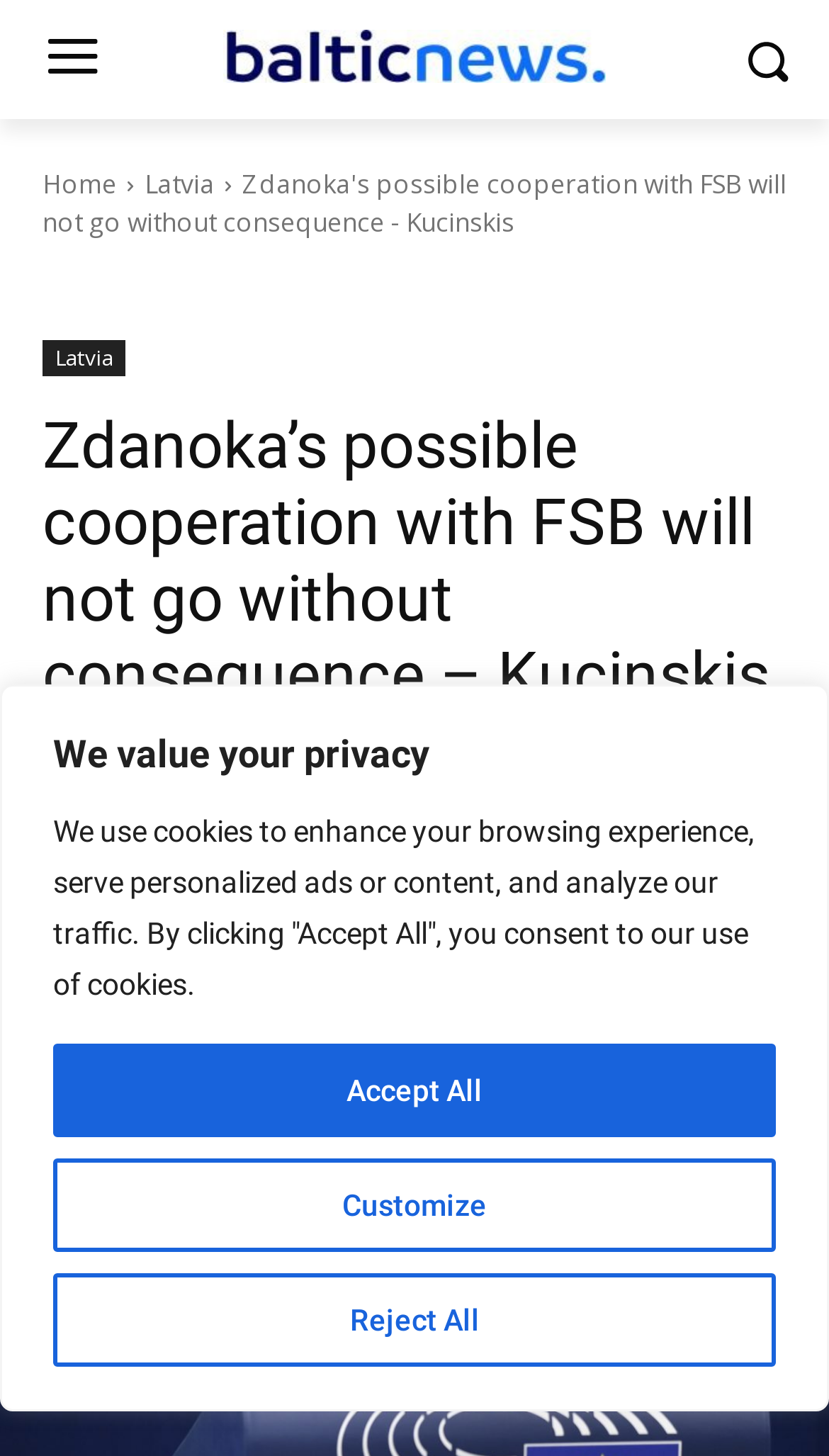Find the main header of the webpage and produce its text content.

Zdanoka’s possible cooperation with FSB will not go without consequence – Kucinskis